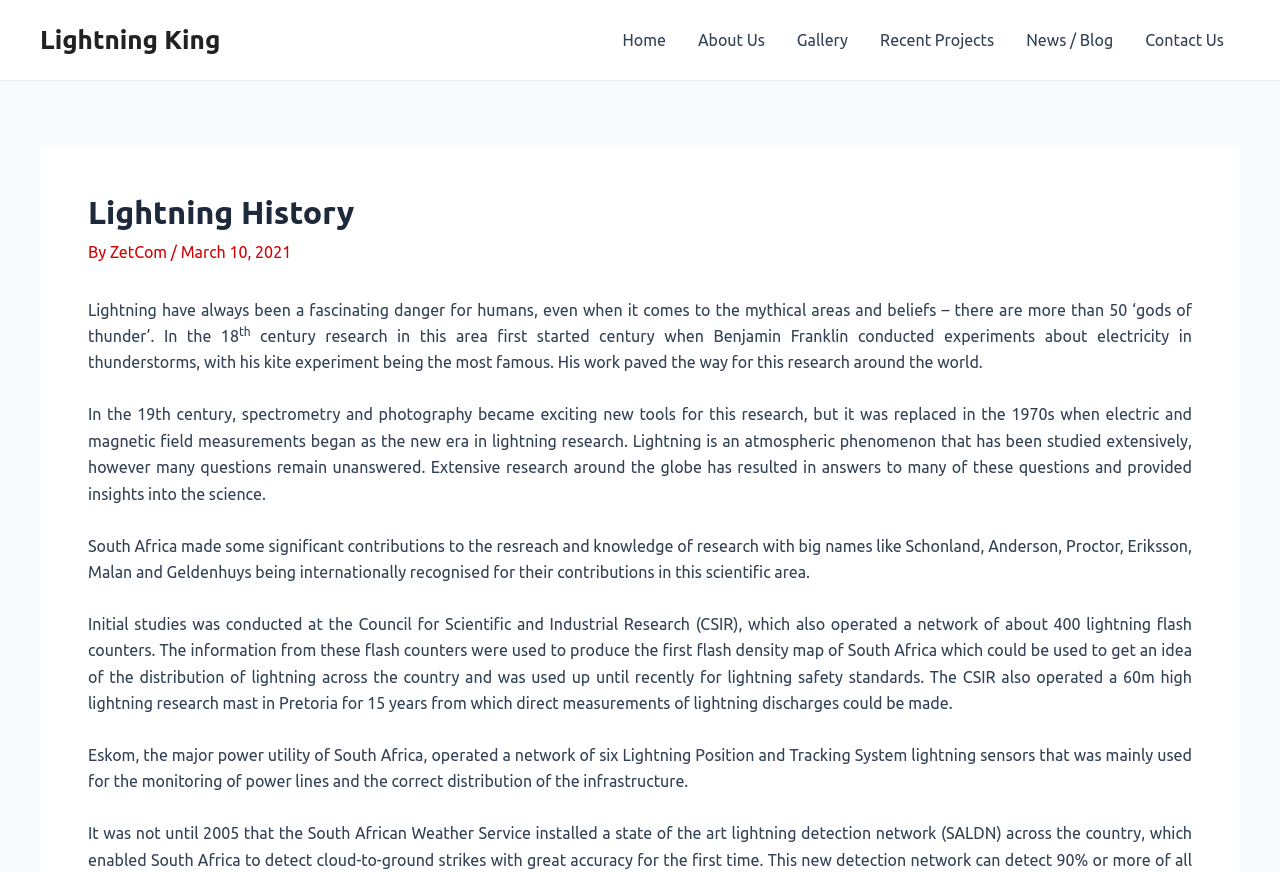Present a detailed account of what is displayed on the webpage.

The webpage is about Lightning History, specifically focused on Pretoria, Gauteng, South Africa. At the top left, there is a link to "Lightning King". 

On the top right, there is a navigation menu with seven links: "Home", "About Us", "Gallery", "Recent Projects", "News / Blog", and "Contact Us". 

Below the navigation menu, there is a header section with the title "Lightning History" and a subtitle "By ZetCom, March 10, 2021". 

The main content of the webpage is a long article about the history of lightning research, starting from the 18th century when Benjamin Franklin conducted experiments about electricity in thunderstorms. The article discusses how research in this area evolved over time, with the introduction of new tools such as spectrometry, photography, and electric and magnetic field measurements. 

The article also highlights the significant contributions made by South African researchers, including Schonland, Anderson, Proctor, Eriksson, Malan, and Geldenhuys, and the role of institutions such as the Council for Scientific and Industrial Research (CSIR) and Eskom, the major power utility of South Africa, in advancing the knowledge of lightning.